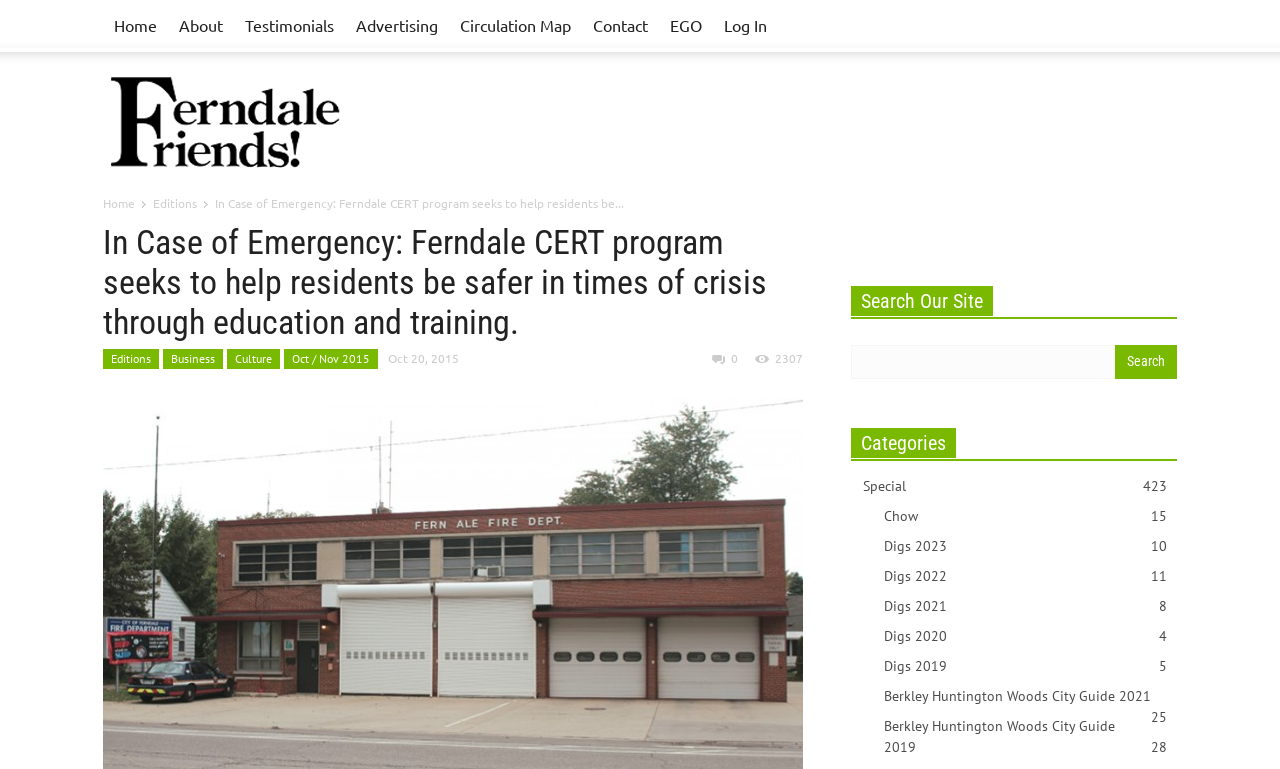Provide a short, one-word or phrase answer to the question below:
How many categories are listed?

11